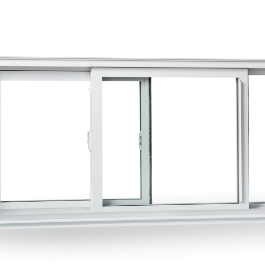Please answer the following question using a single word or phrase: 
How many stationary panes does the window have?

Two